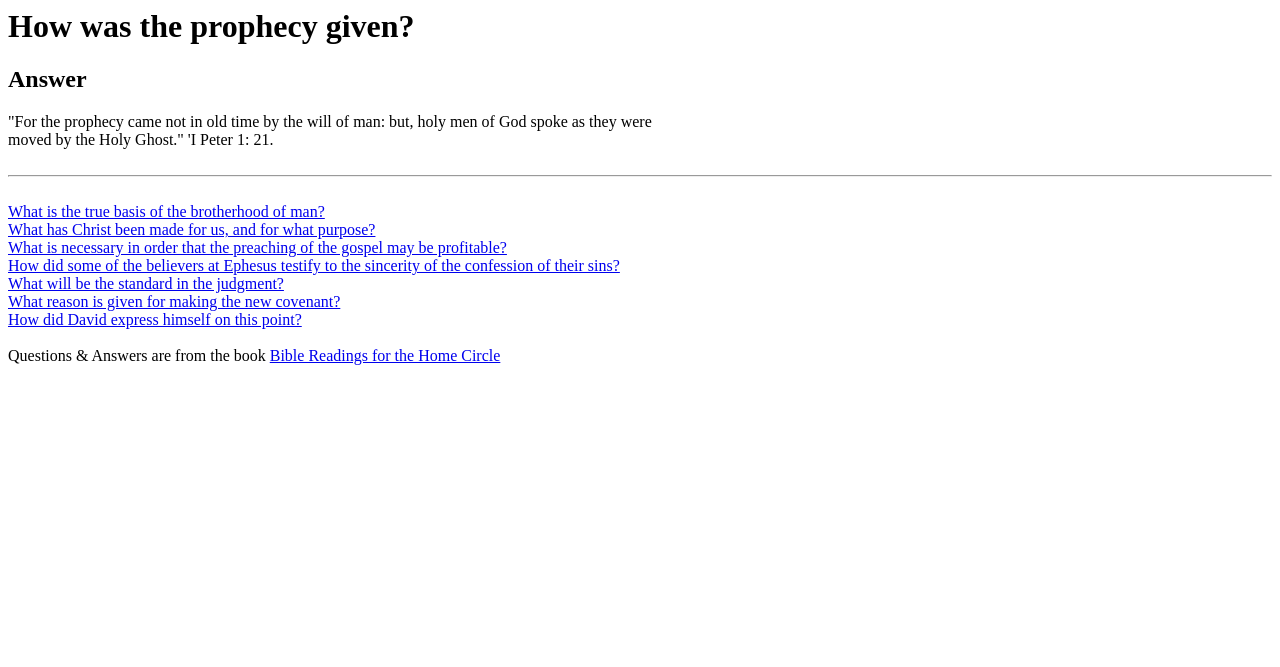Please determine the bounding box coordinates of the element's region to click for the following instruction: "Read 'For the prophecy came not in old time by the will of man: but, holy men of God spoke as they were'".

[0.006, 0.17, 0.509, 0.195]